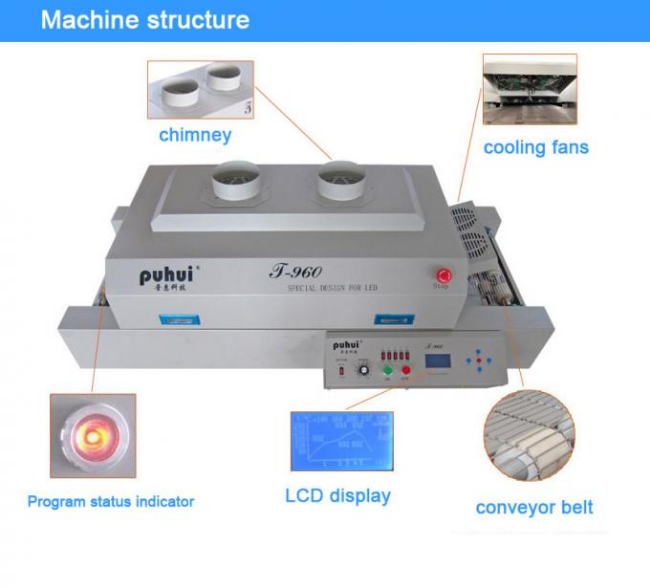What information does the LCD display provide?
Provide a short answer using one word or a brief phrase based on the image.

Program status